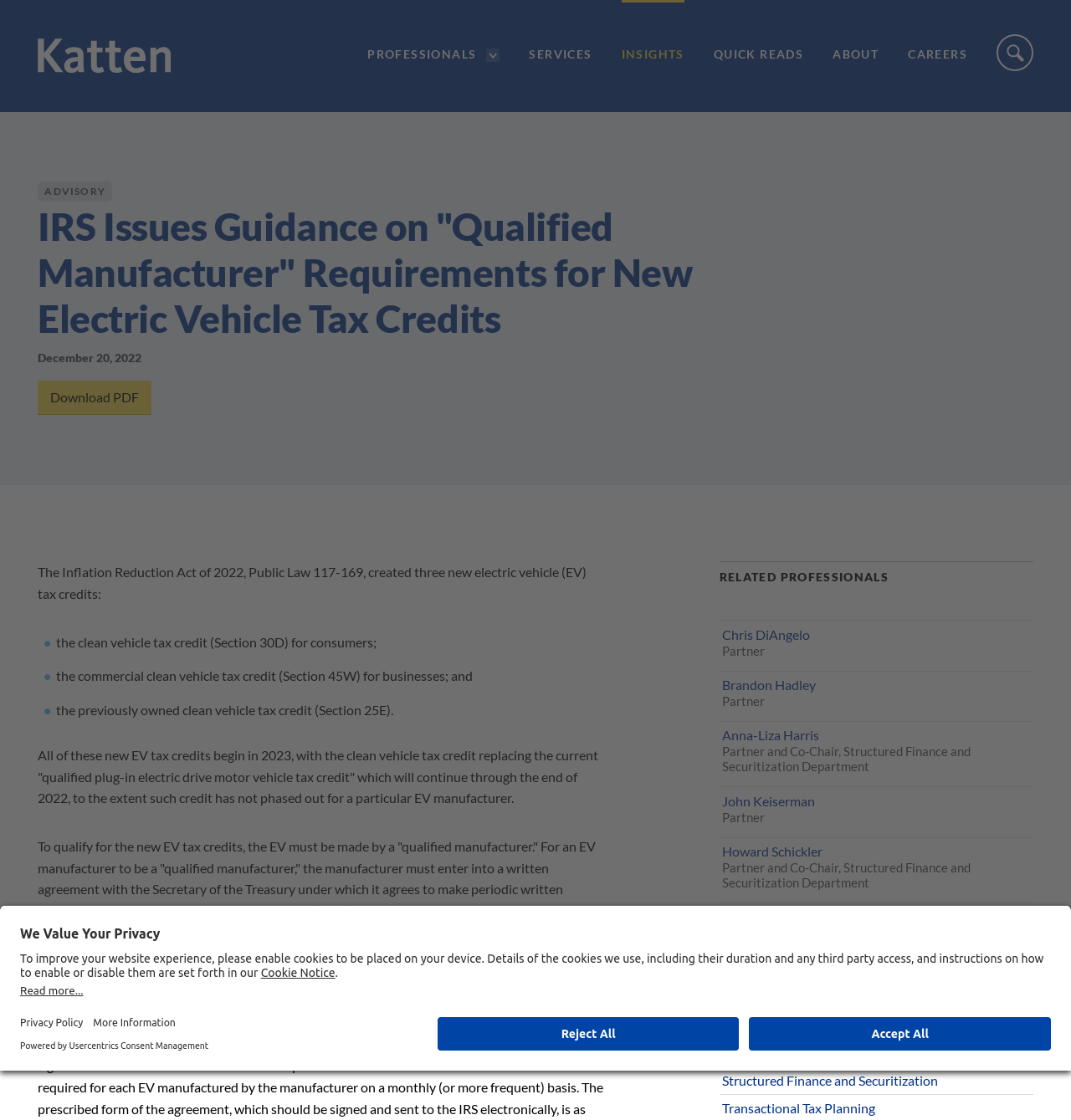Please locate the bounding box coordinates of the element's region that needs to be clicked to follow the instruction: "View the profile of Chris DiAngelo". The bounding box coordinates should be provided as four float numbers between 0 and 1, i.e., [left, top, right, bottom].

[0.672, 0.558, 0.965, 0.582]